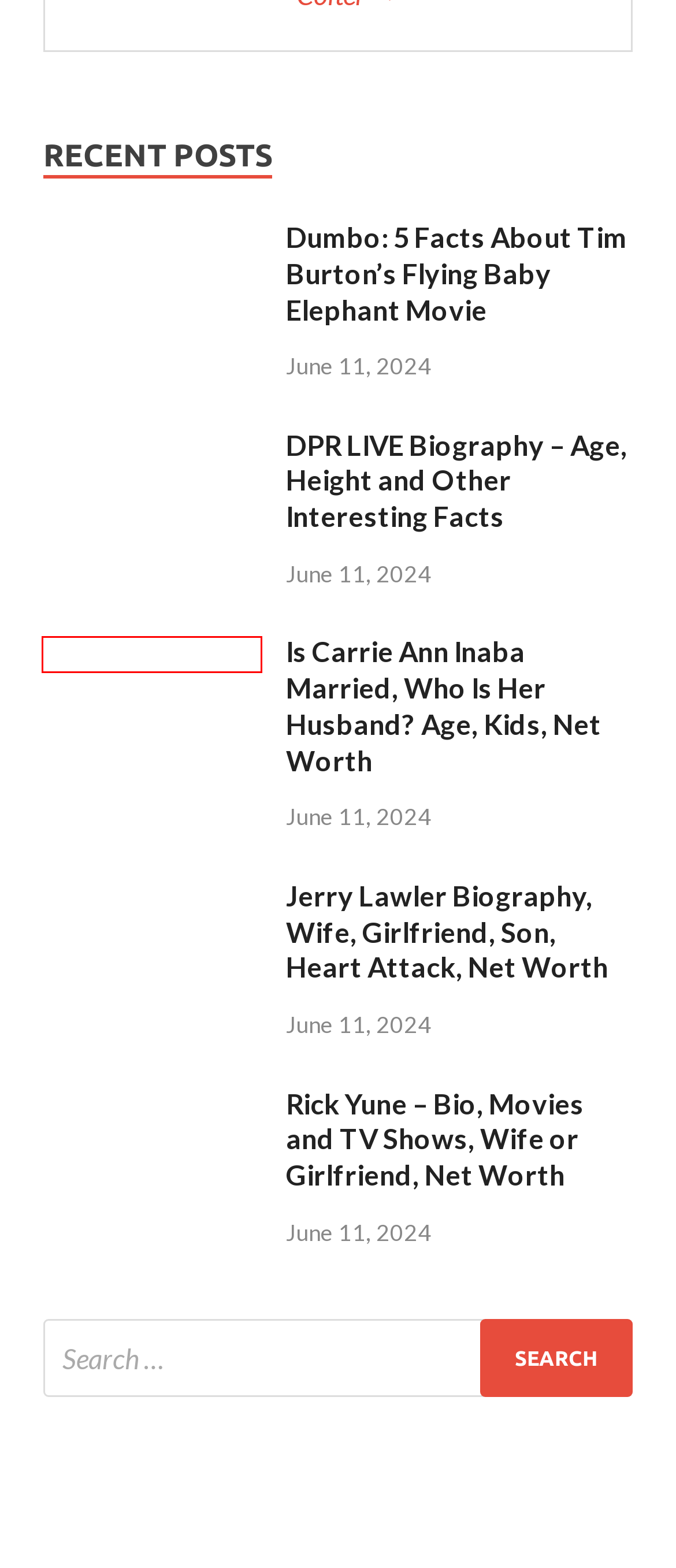You have a screenshot of a webpage, and a red bounding box highlights an element. Select the webpage description that best fits the new page after clicking the element within the bounding box. Options are:
A. Privacy Policy - Networth Height Salary
B. Rick Yune – Bio, Movies and TV Shows, Wife or Girlfriend, Net Worth - Networth Height Salary
C. Jerry Lawler Biography, Wife, Girlfriend, Son, Heart Attack, Net Worth - Networth Height Salary
D. Athletes Archives - Networth Height Salary
E. Contact - Networth Height Salary
F. Dumbo: 5 Facts About Tim Burton’s Flying Baby Elephant Movie - Networth Height Salary
G. DPR LIVE Biography – Age, Height and Other Interesting Facts - Networth Height Salary
H. Is Carrie Ann Inaba Married, Who Is Her Husband? Age, Kids, Net Worth - Networth Height Salary

H